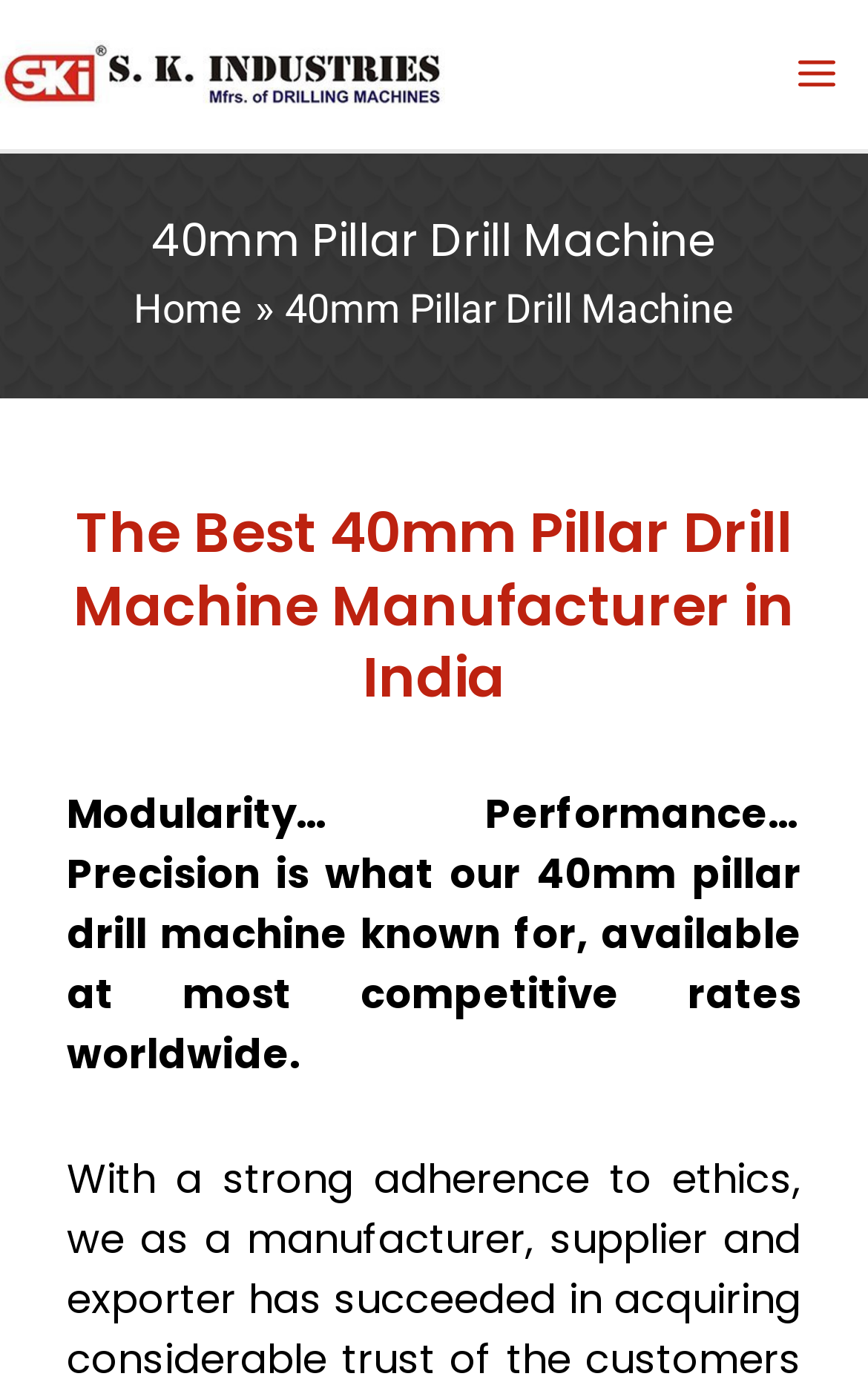Refer to the image and offer a detailed explanation in response to the question: What is the name of the drill machine manufacturer?

I found the answer by looking at the generic element 'Sk Drill Machine - Drill Machine Manufacturer in Rajkot, Gujarat, India' which is a prominent element on the webpage, indicating that it is the name of the manufacturer.